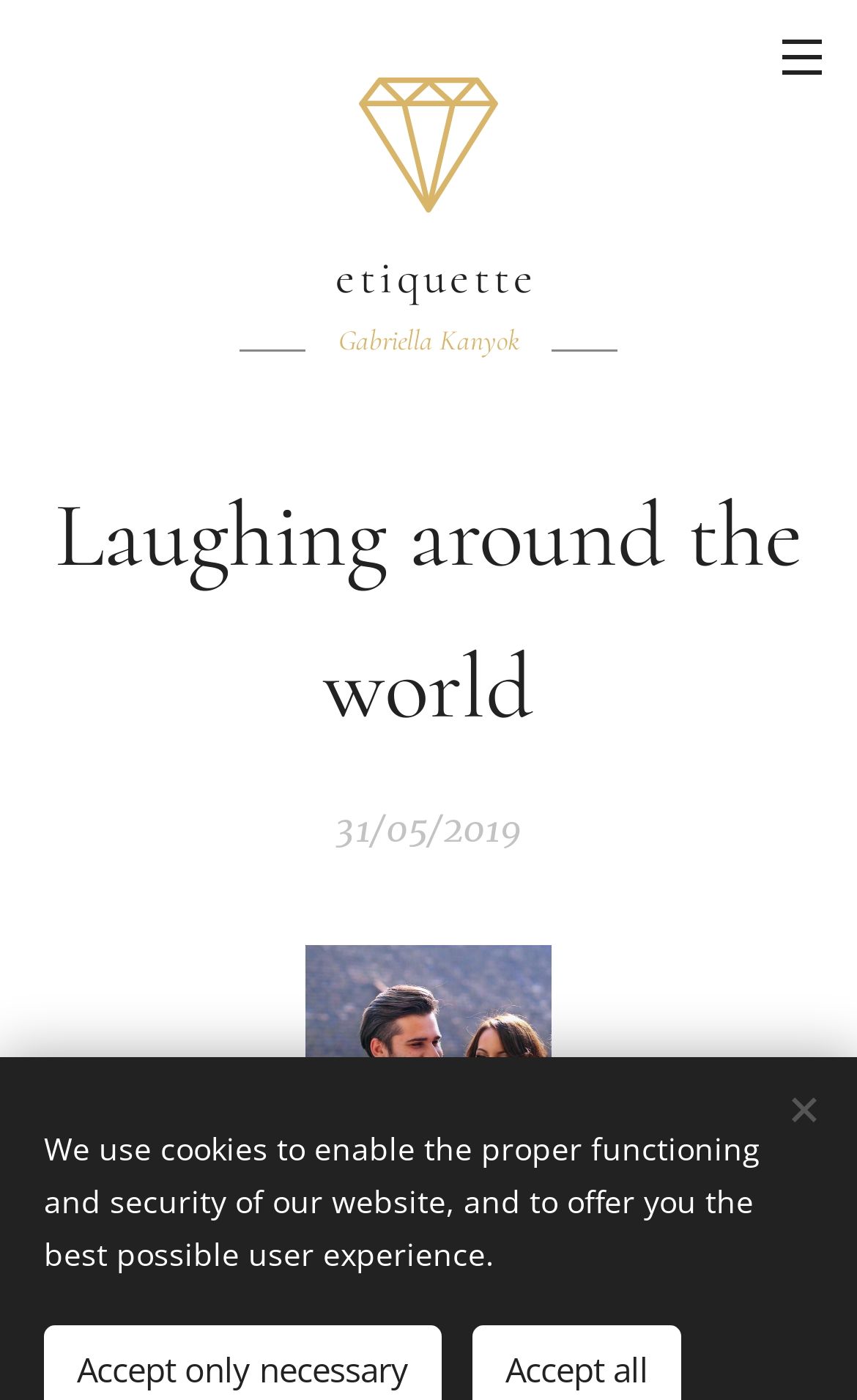What is the menu option? Refer to the image and provide a one-word or short phrase answer.

Menu